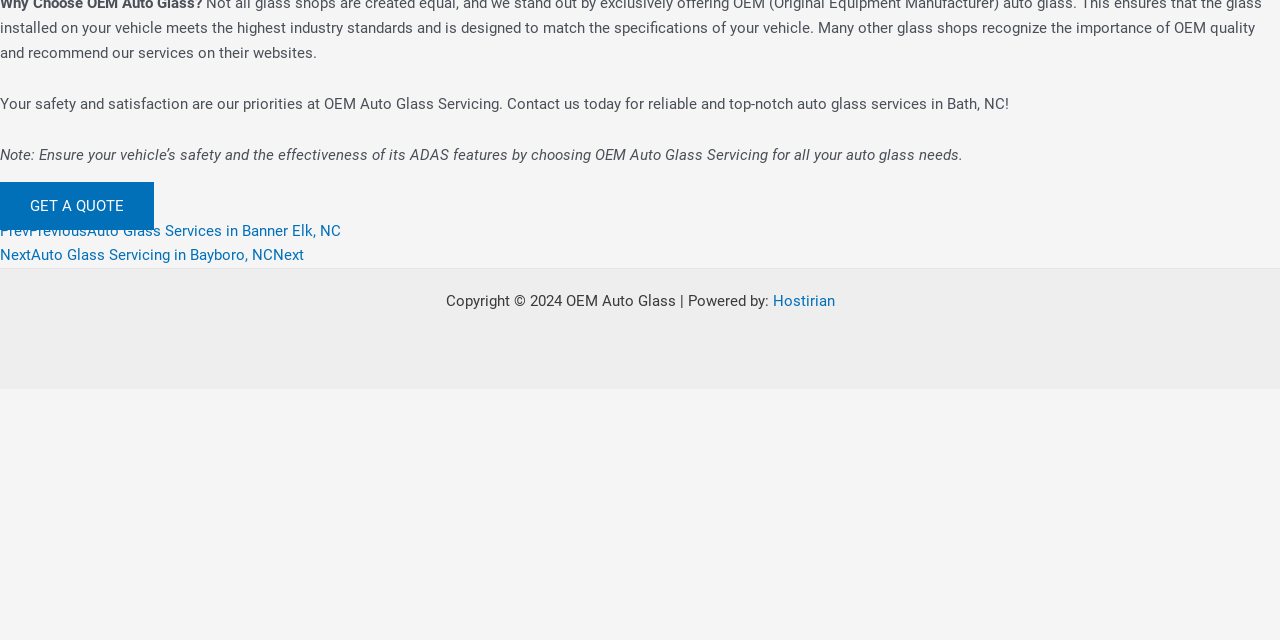Extract the bounding box of the UI element described as: "TERMS OF USE".

None